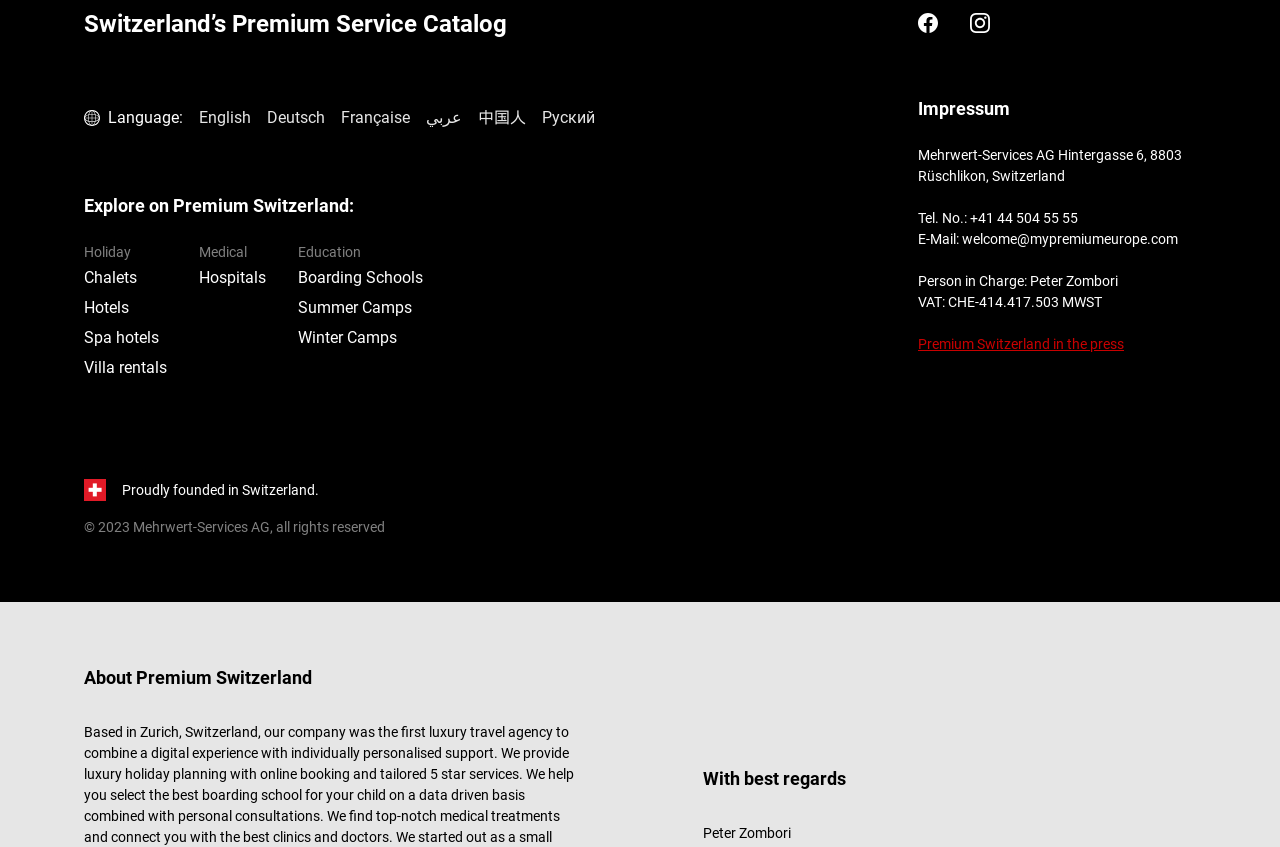Locate the bounding box coordinates of the element that should be clicked to fulfill the instruction: "Explore Chalets".

[0.066, 0.31, 0.13, 0.346]